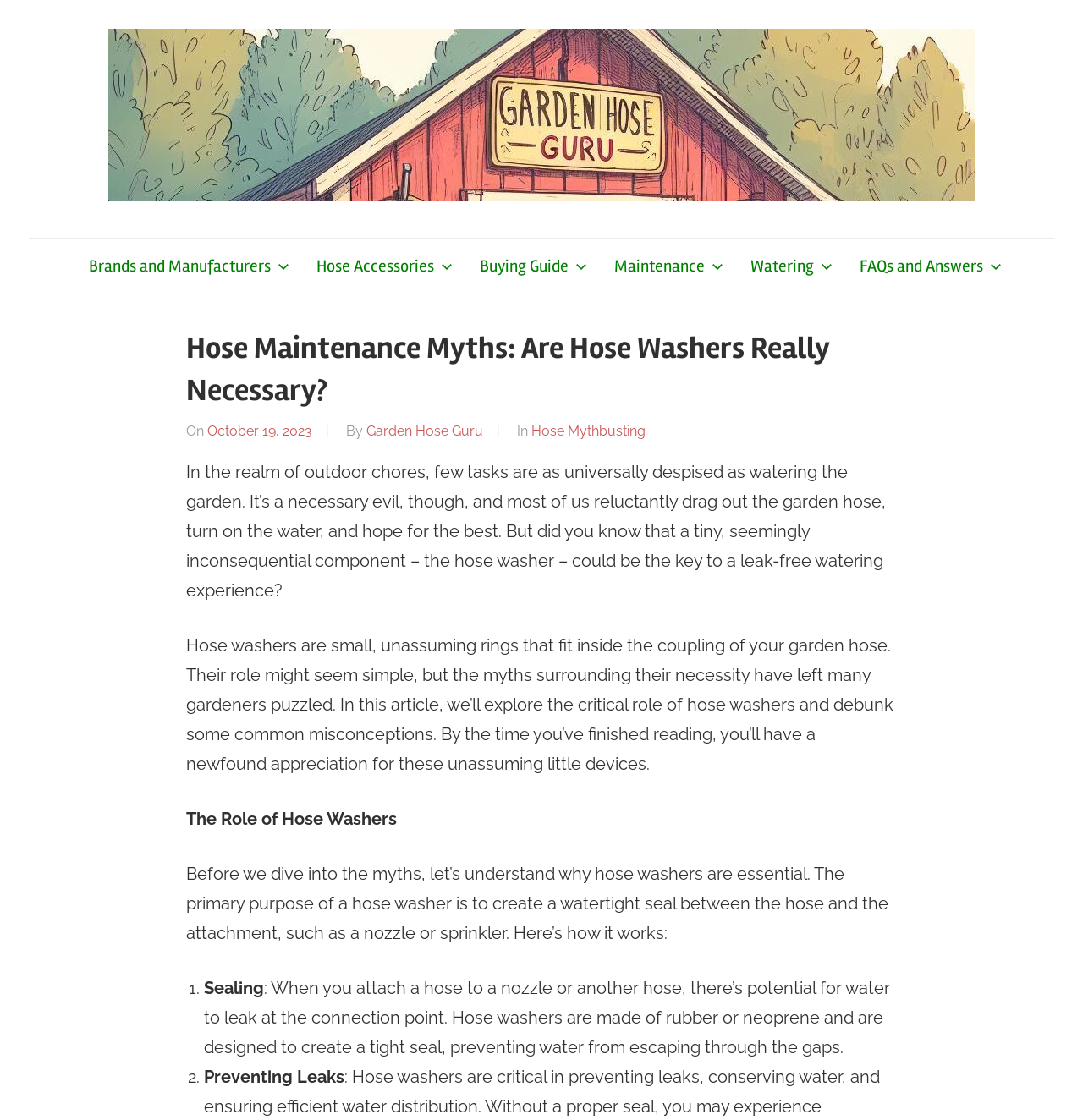Using the webpage screenshot, locate the HTML element that fits the following description and provide its bounding box: "parent_node: Garden Hose Guru".

[0.1, 0.029, 0.9, 0.044]